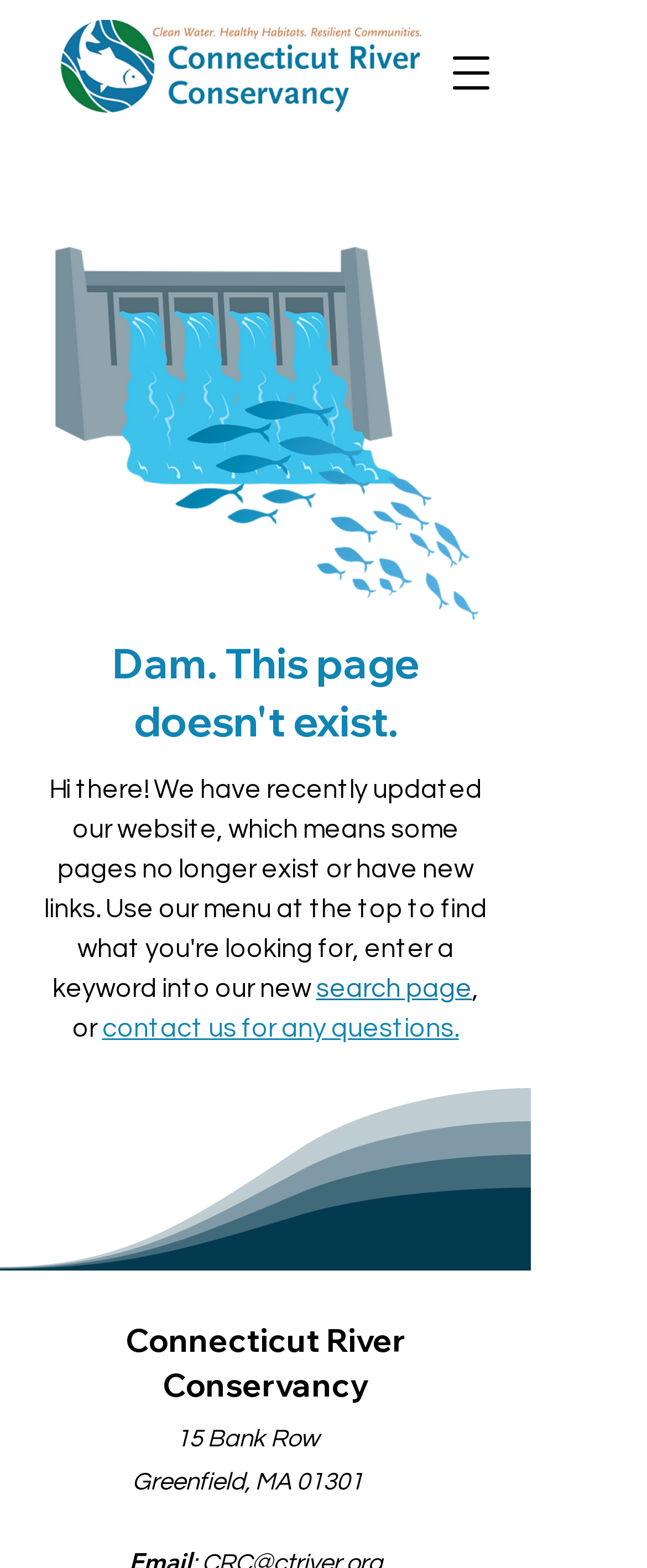What is the organization's name?
Answer the question with a single word or phrase derived from the image.

Connecticut River Conservancy